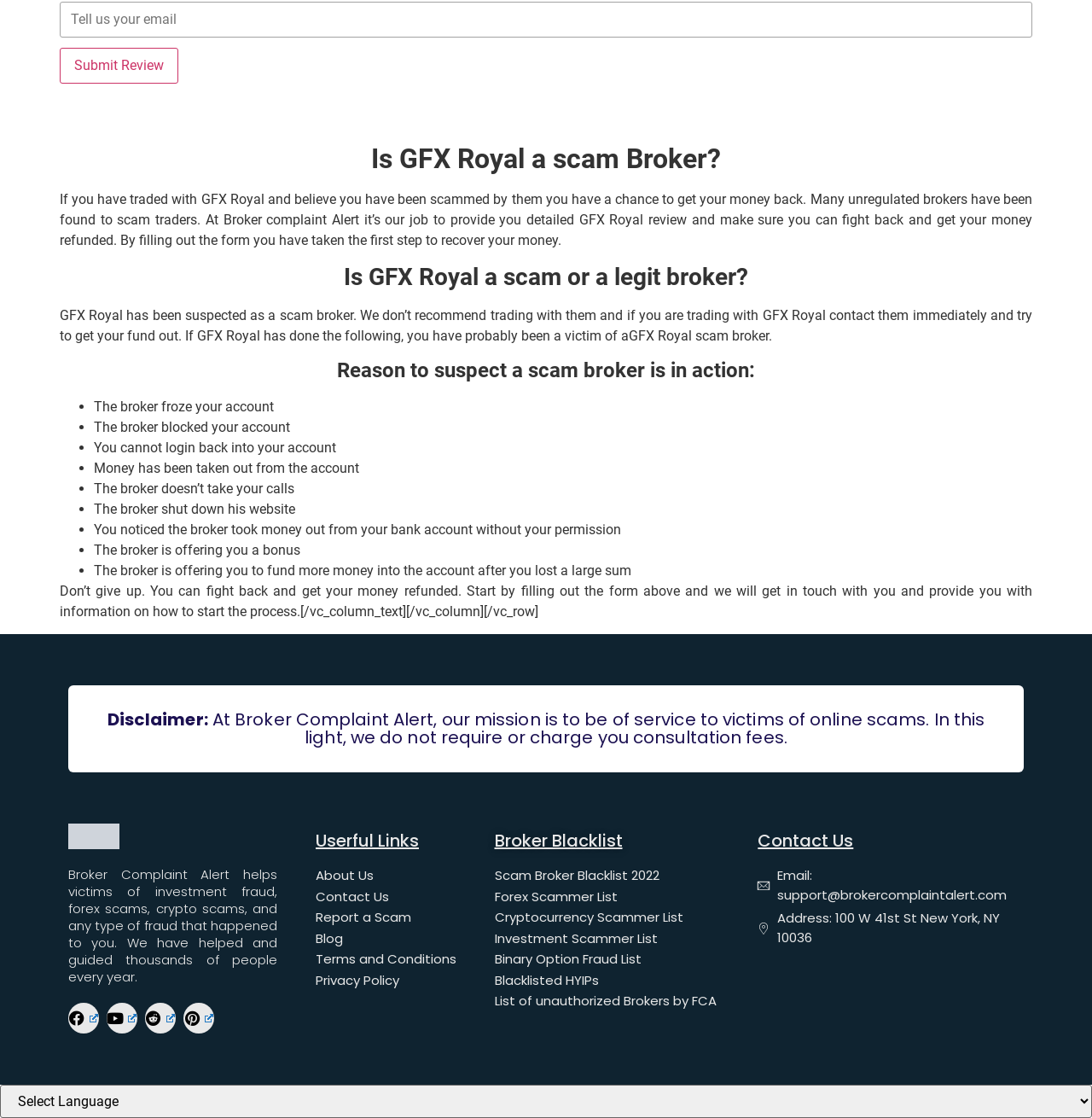Using the element description Scam Broker Blacklist 2022, predict the bounding box coordinates for the UI element. Provide the coordinates in (top-left x, top-left y, bottom-right x, bottom-right y) format with values ranging from 0 to 1.

[0.453, 0.775, 0.678, 0.792]